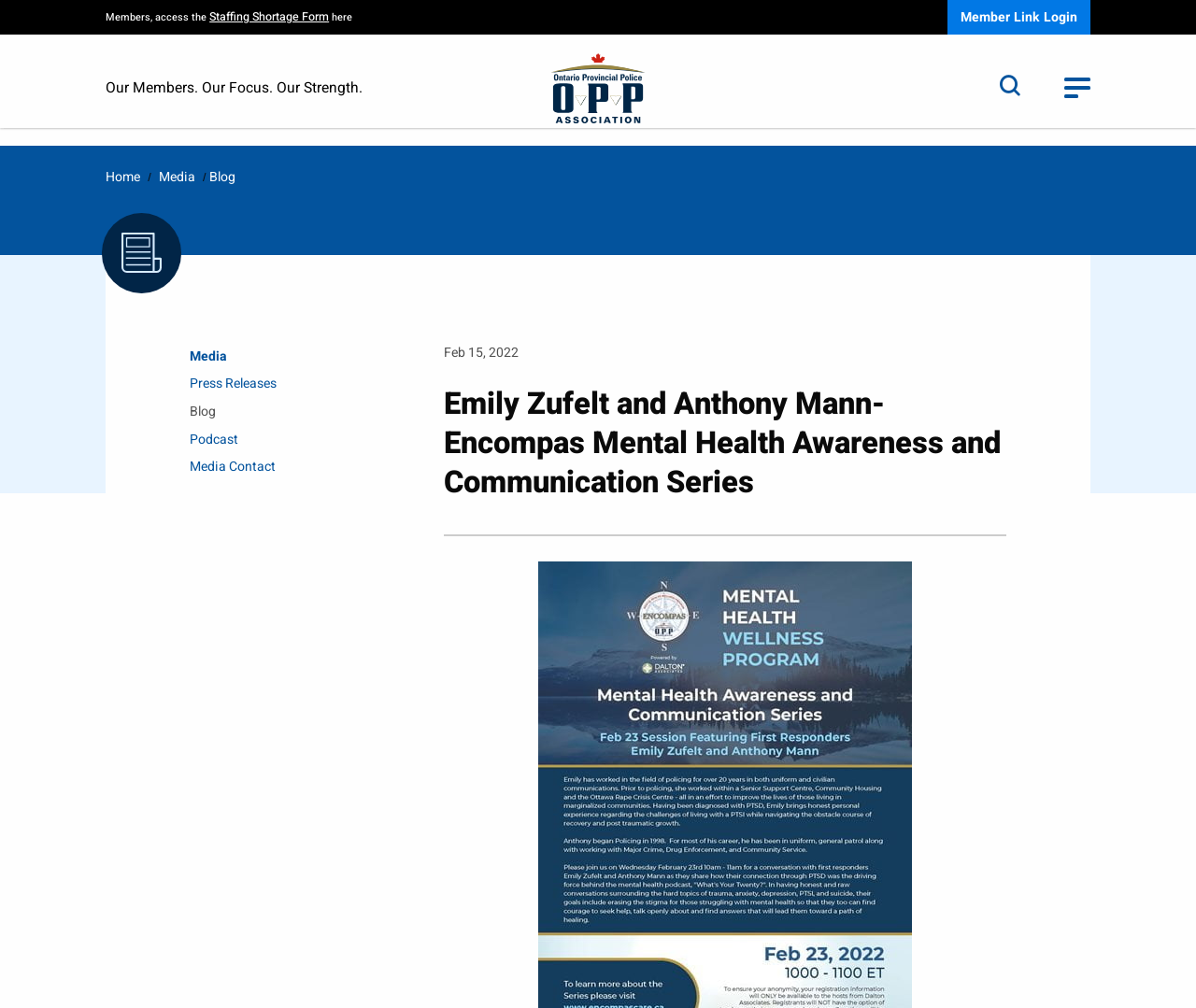Please identify the bounding box coordinates of the area that needs to be clicked to follow this instruction: "toggle the menu".

[0.89, 0.077, 0.912, 0.094]